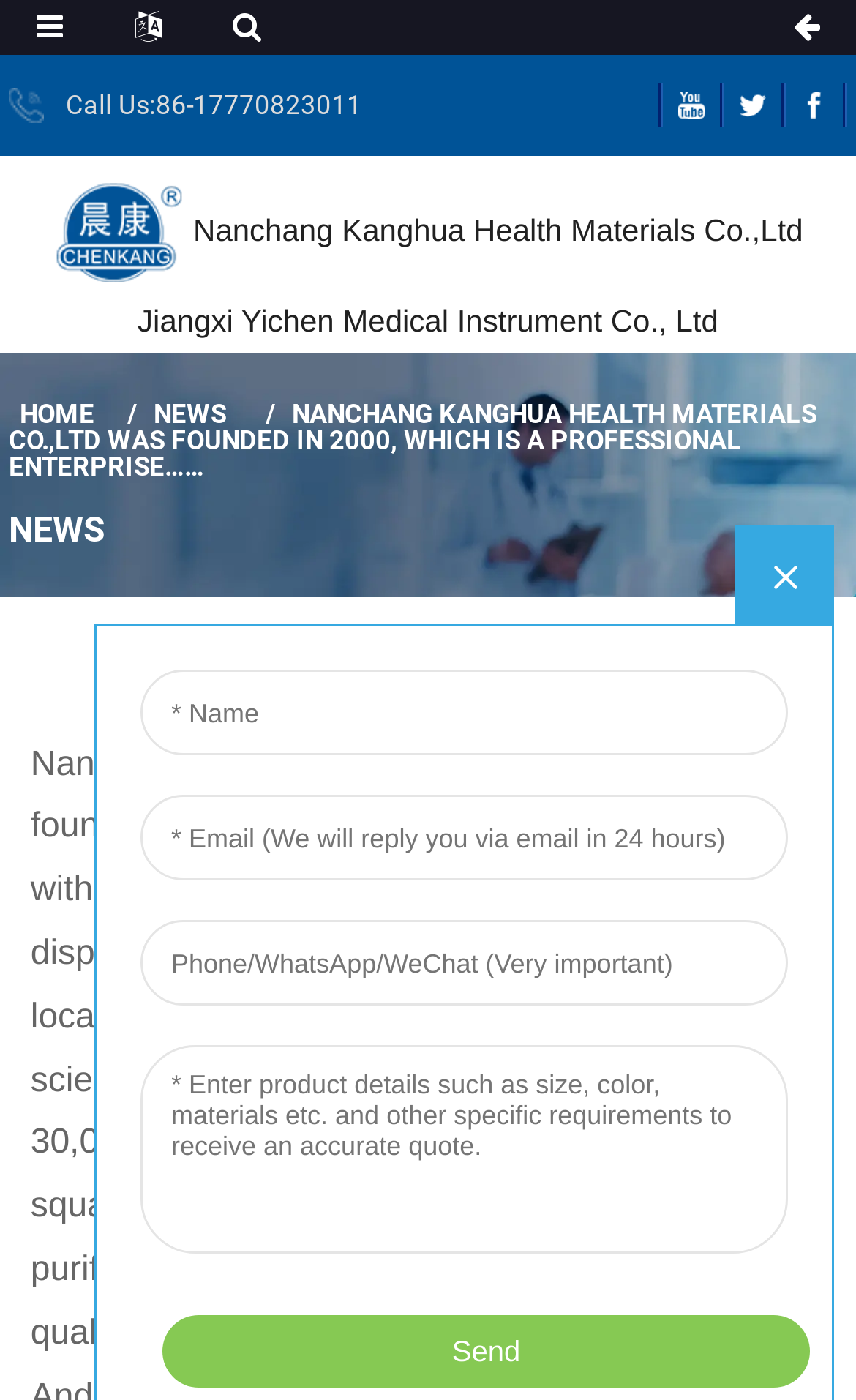Please locate the bounding box coordinates of the region I need to click to follow this instruction: "Click the sns04 link".

[0.772, 0.06, 0.841, 0.091]